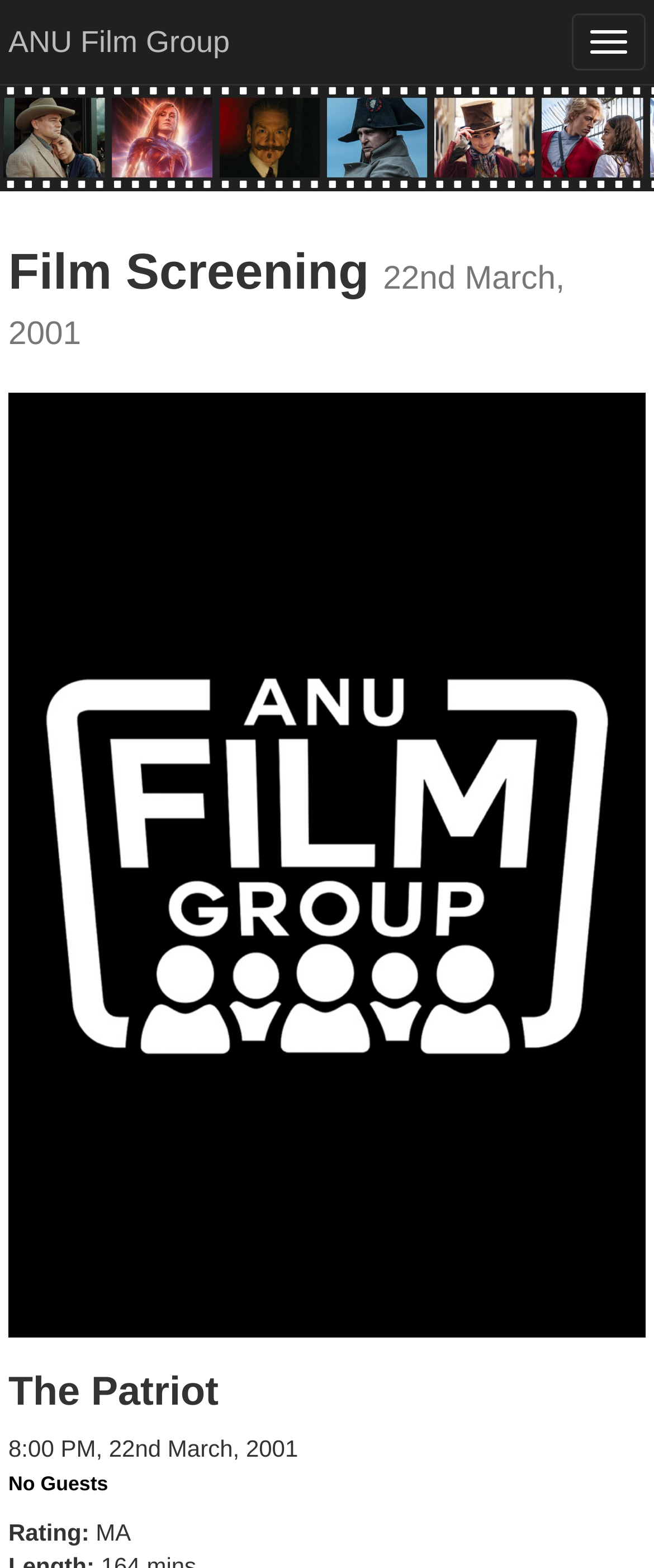Is the film screening open to guests?
Provide a detailed and extensive answer to the question.

I found that the film screening is not open to guests by looking at the link element that says 'No Guests' which suggests that guests are not allowed.